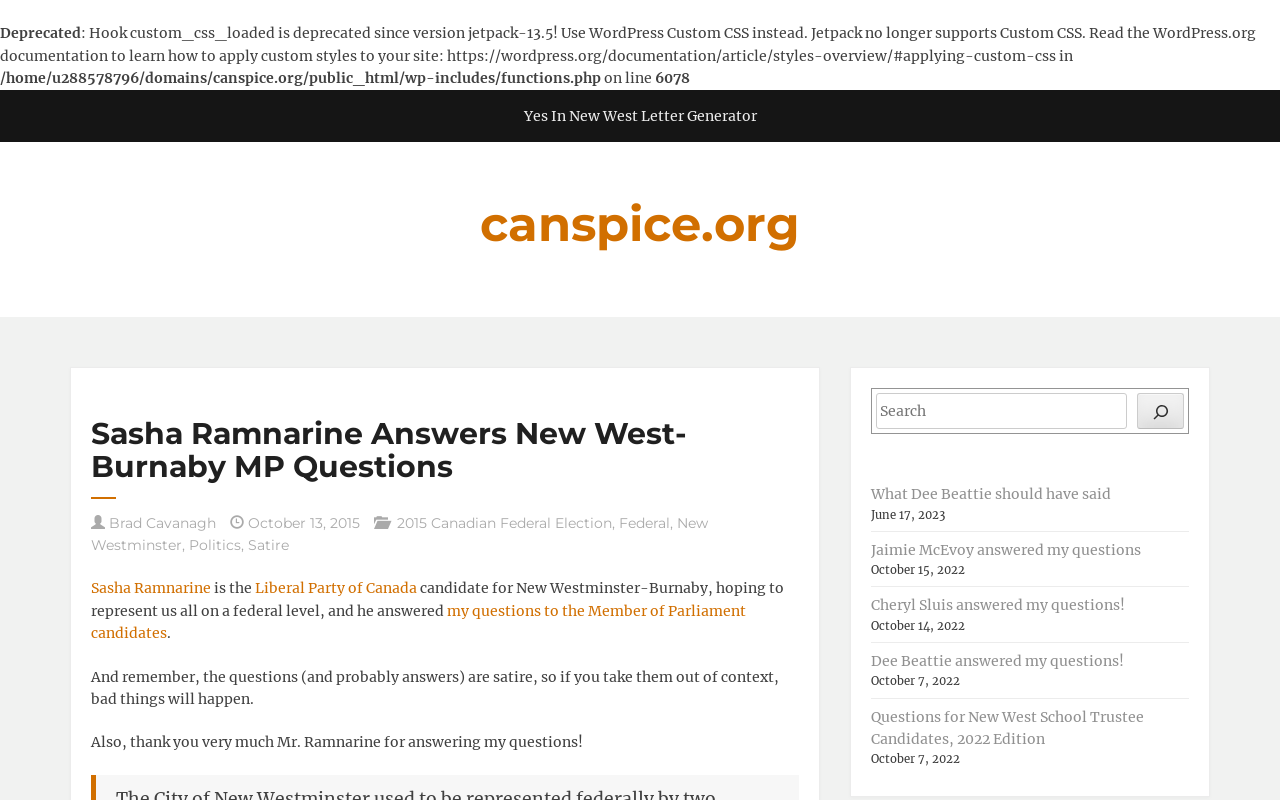Please look at the image and answer the question with a detailed explanation: Who is the Liberal Party of Canada candidate for New Westminster-Burnaby?

The answer can be found in the main content of the webpage, where it is stated that 'Sasha Ramnarine is the Liberal Party of Canada candidate for New Westminster-Burnaby, hoping to represent us all on a federal level, and he answered my questions to the Member of'.